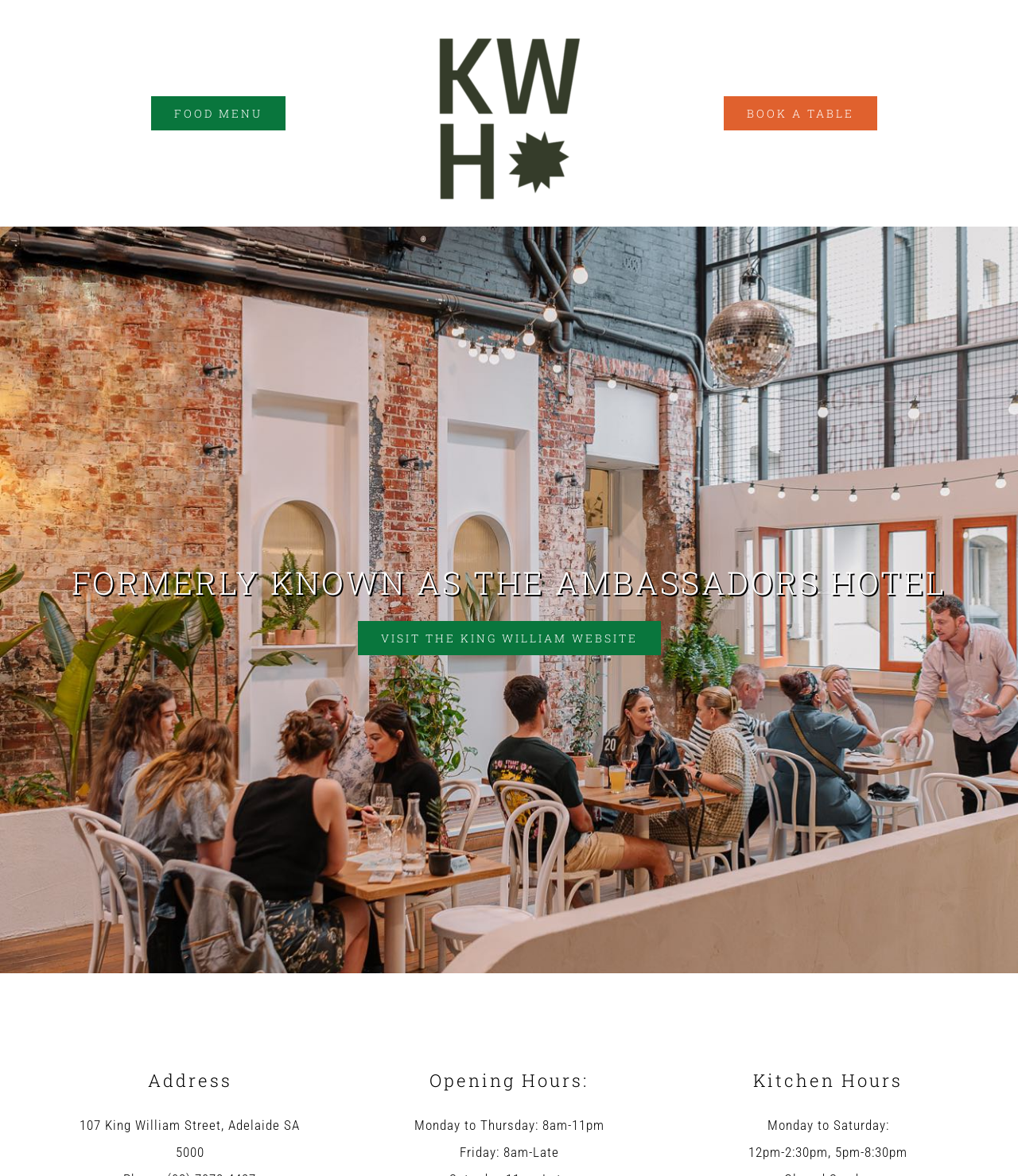Offer a thorough description of the webpage.

The webpage is about The King William, formerly known as the Ambassadors Hotel, located at 107 King William Street, Adelaide SA 5000. At the top, there is a logo of The King William, situated between the "FOOD MENU" and "BOOK A TABLE" links. Below the logo, a heading announces that the Ambassadors Hotel is now known as The King William. 

On the left side, there is a link to visit The King William website. To the right of this link, the address of the hotel is displayed, along with its opening hours, which are Monday to Thursday from 8am to 11pm, and Friday from 8am to late. 

Further down, the kitchen hours are listed, which are from 12pm to 2:30pm and 5pm to 8:30pm, Monday to Saturday. At the very bottom, there is a "Go to Top" link, allowing users to quickly navigate back to the top of the page.